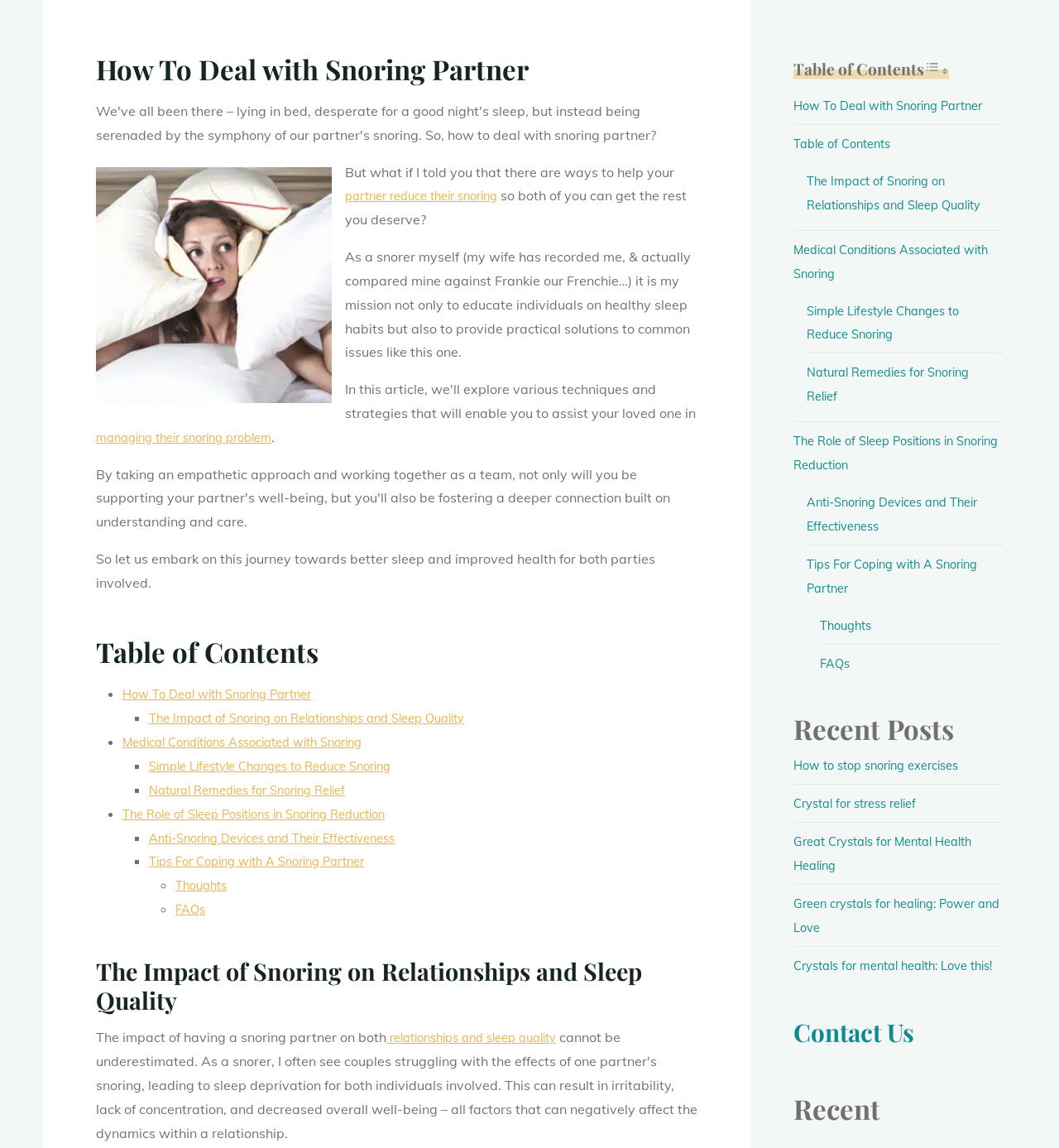Specify the bounding box coordinates of the area to click in order to follow the given instruction: "Click on 'How To Deal with Snoring Partner'."

[0.091, 0.046, 0.659, 0.075]